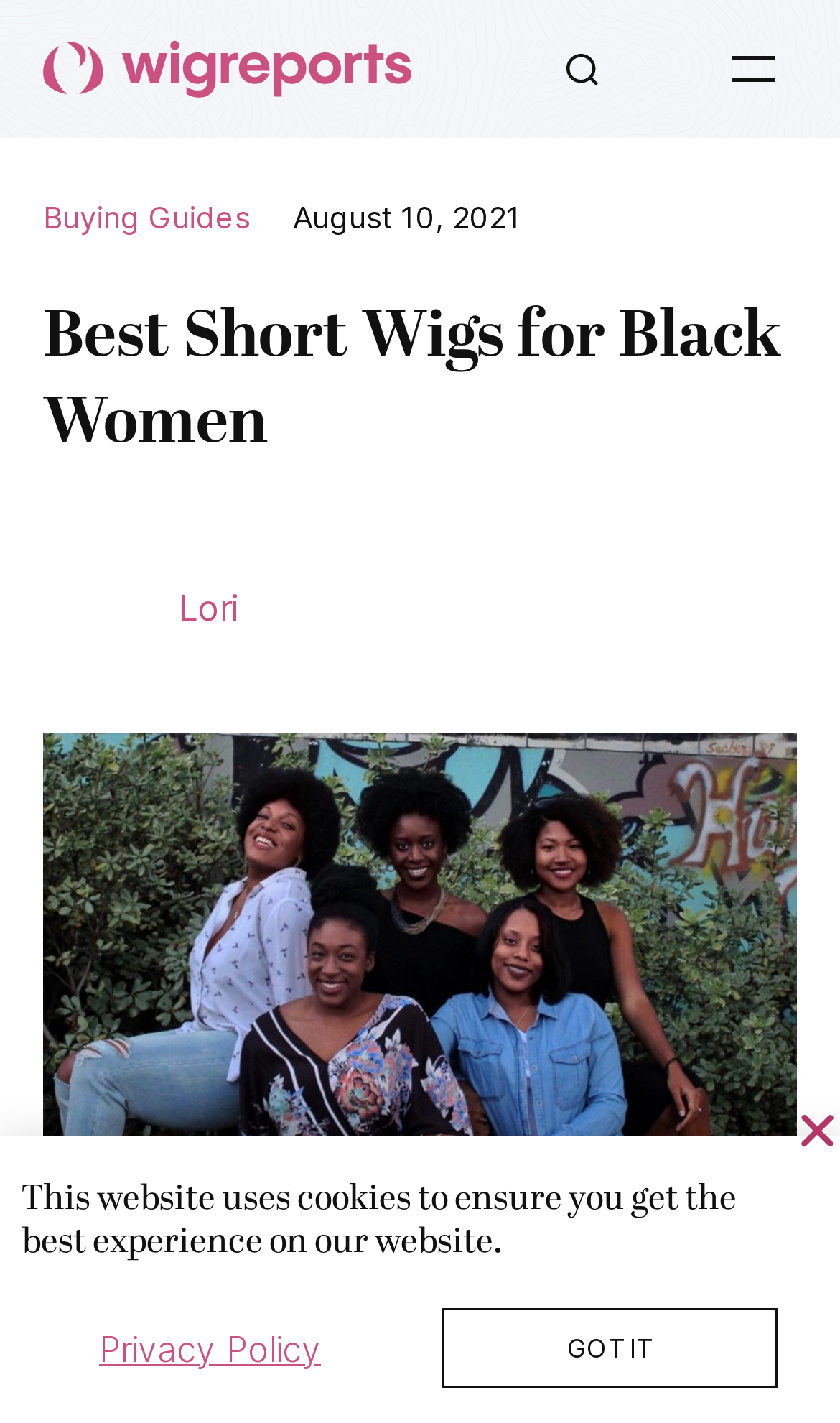Find the bounding box coordinates of the clickable element required to execute the following instruction: "Visit the Buying Guides page". Provide the coordinates as four float numbers between 0 and 1, i.e., [left, top, right, bottom].

[0.051, 0.139, 0.297, 0.165]